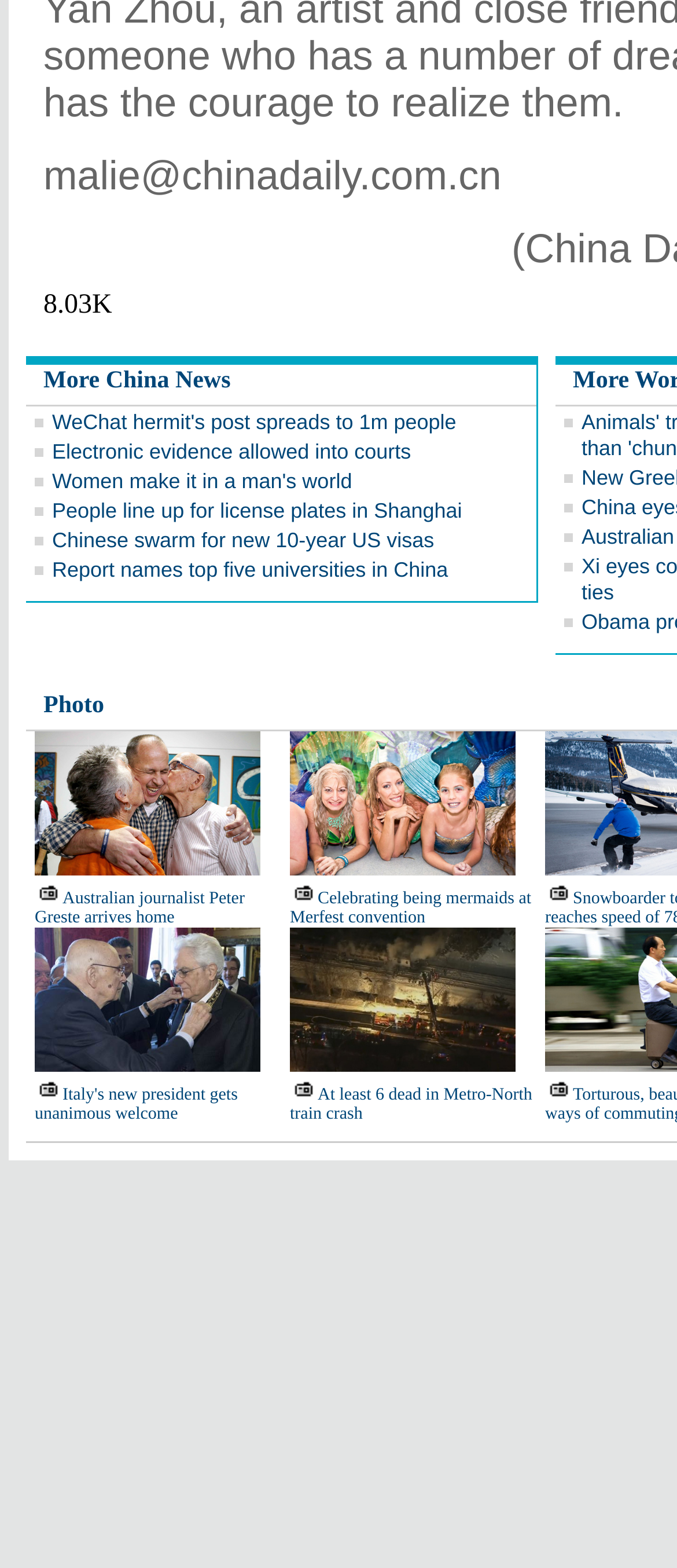Using the description: "Log In", identify the bounding box of the corresponding UI element in the screenshot.

None